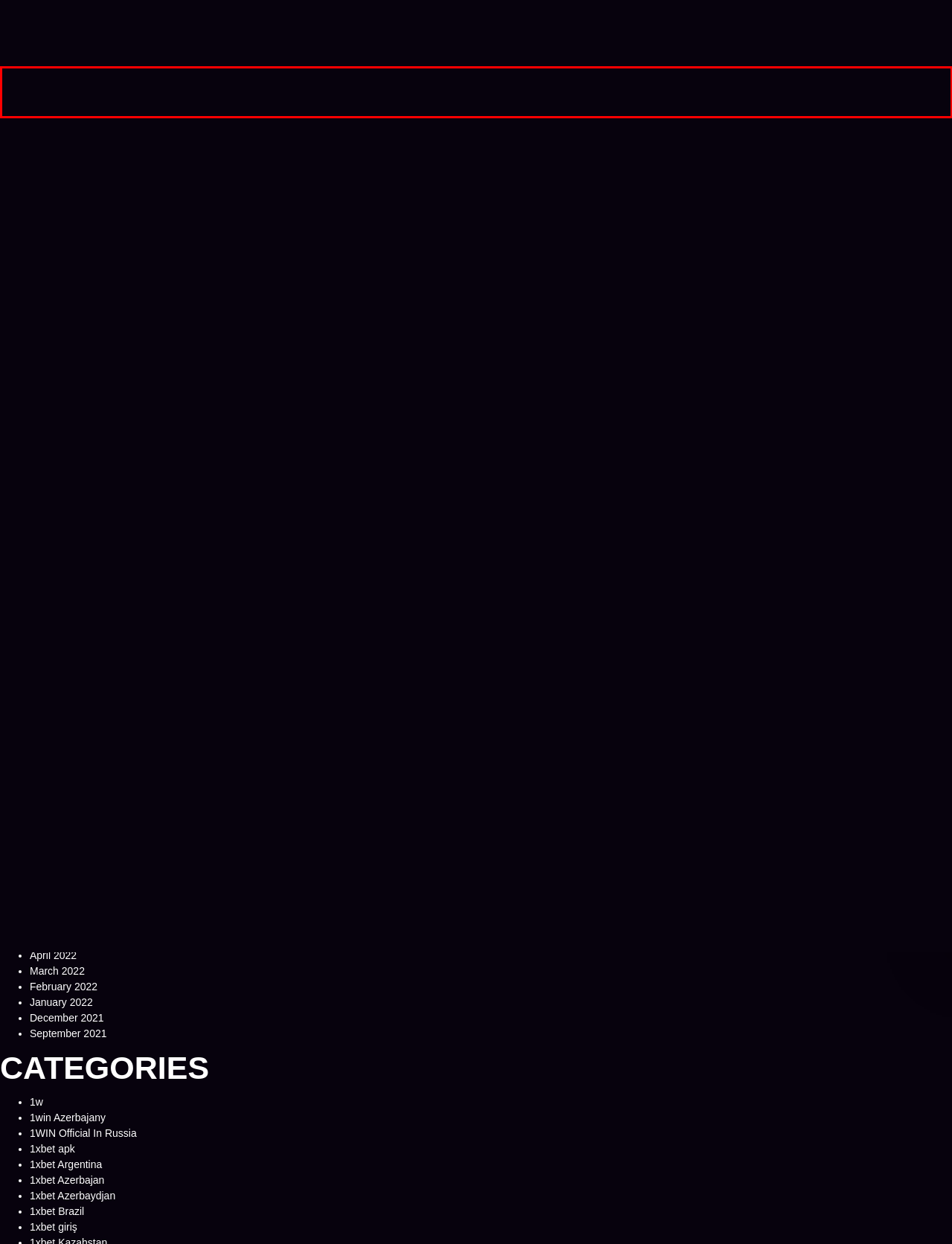Given a screenshot of a webpage containing a red rectangle bounding box, extract and provide the text content found within the red bounding box.

You can buy the bride online, as long as you do it through a reputable online dating or postal mail order bride site with an enormous female database. The market is governed by a lot of laws that ensure that the relationships happen to be formed based upon love and not money. This type of intercontinental dating and marriage has existed for decades. You will discover thousands of fairly women via different countries on the Internet.